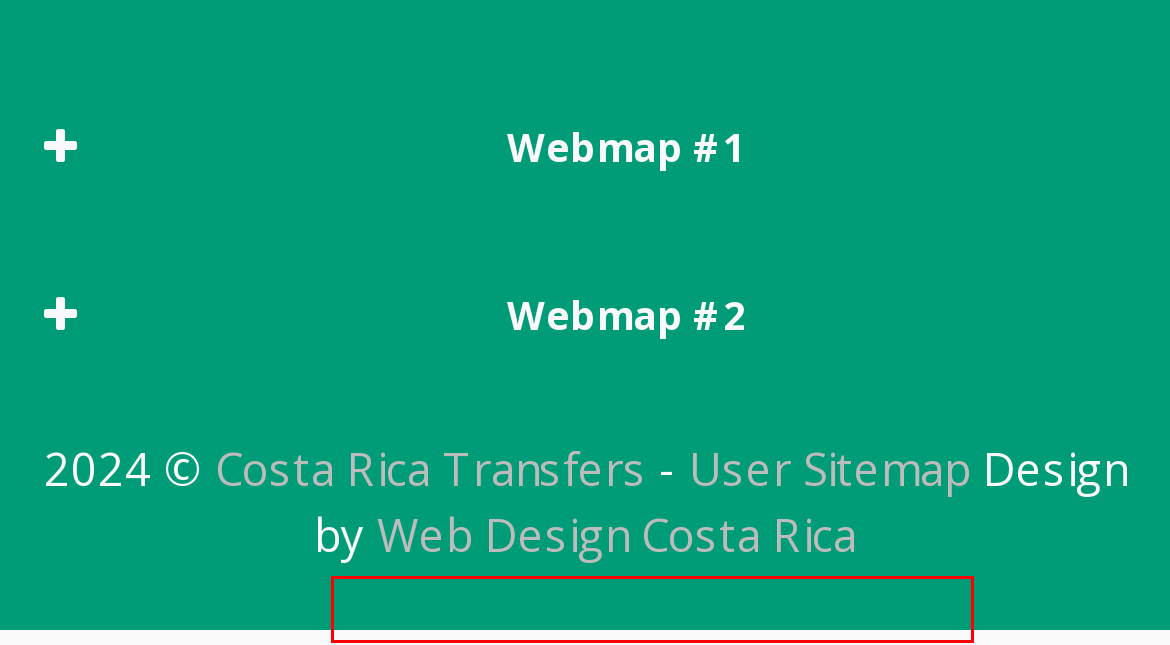You have a screenshot of a webpage, and a red bounding box highlights an element. Select the webpage description that best fits the new page after clicking the element within the bounding box. Options are:
A. Arenal Volcano National Park - Costa Rica Transfers
B. Horseback Riding Tour - Costa Rica Transfers
C. Private Shuttle to Punta Marenco Hotel - Costa Rica Transfers
D. Best Costa Rica National Parks - Costa Rica Transfers
E. Private Shuttle to Best Western Kamuk Hotel & Casino - Costa Rica Transfers
F. Sky Trek - Costa Rica Transfers
G. San Jose International Airport To Playa Hermosa Guanacaste
H. Drake Bay - Costa Rica Transfers

D